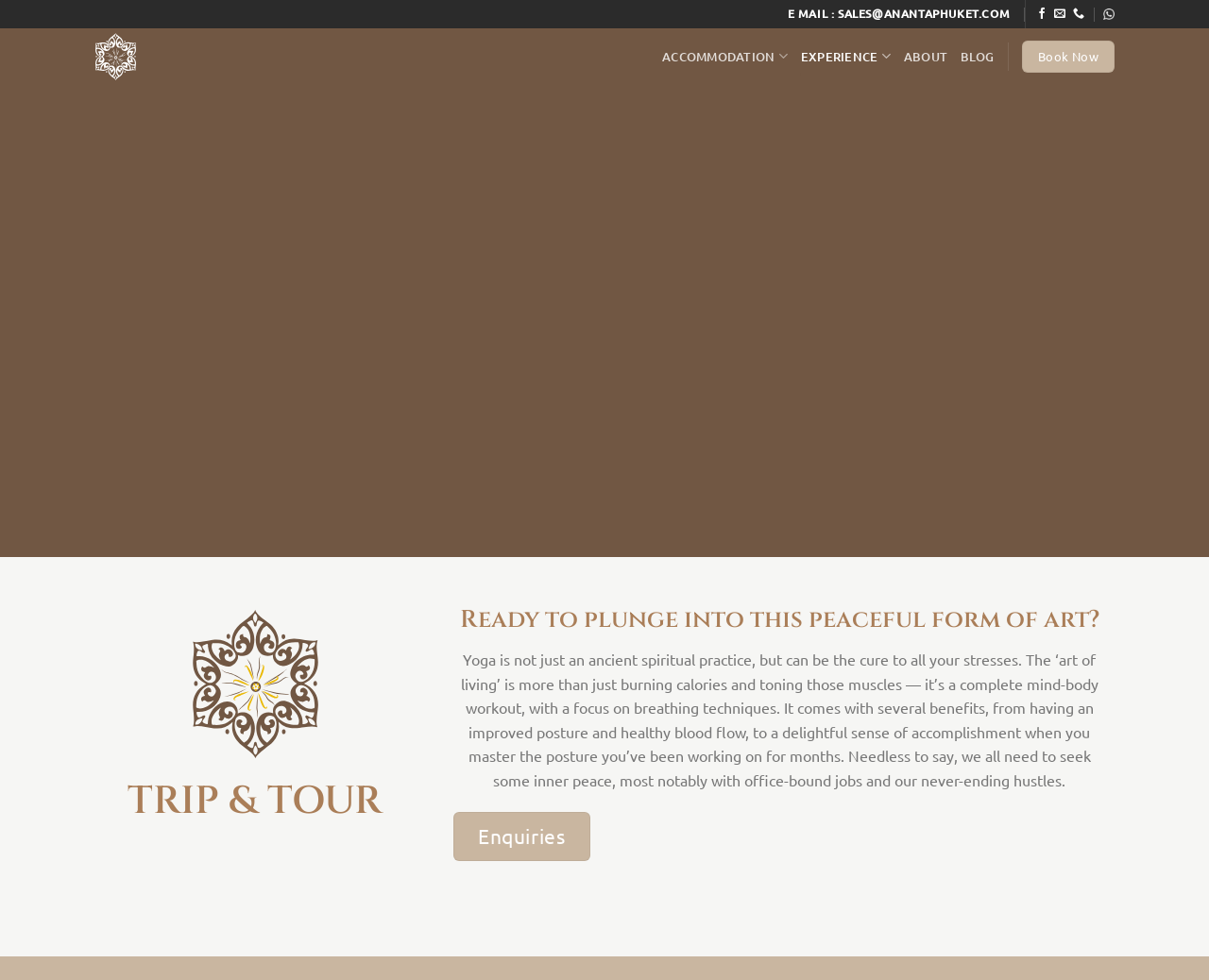What is the email address to contact?
Give a detailed and exhaustive answer to the question.

I found the email address by looking at the static text 'E MAIL :' and the corresponding link next to it, which is 'SALES@ANANTAPHUKET.COM'.